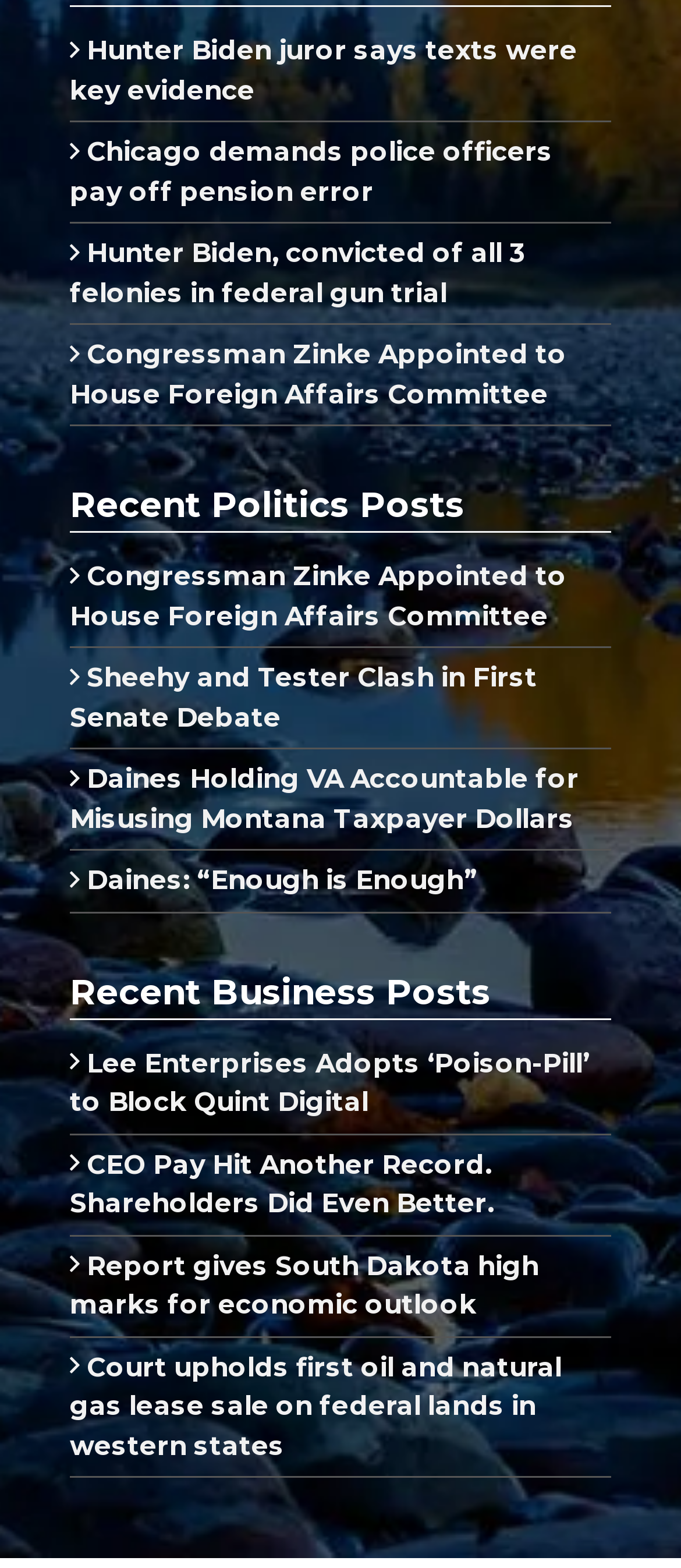Is this webpage focused on local or national news?
Based on the image, provide your answer in one word or phrase.

Both